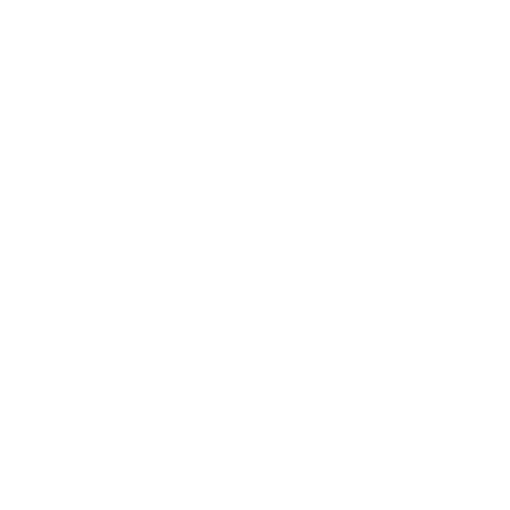What is included in the golf club set?
Use the screenshot to answer the question with a single word or phrase.

Variety of clubs and stand bag